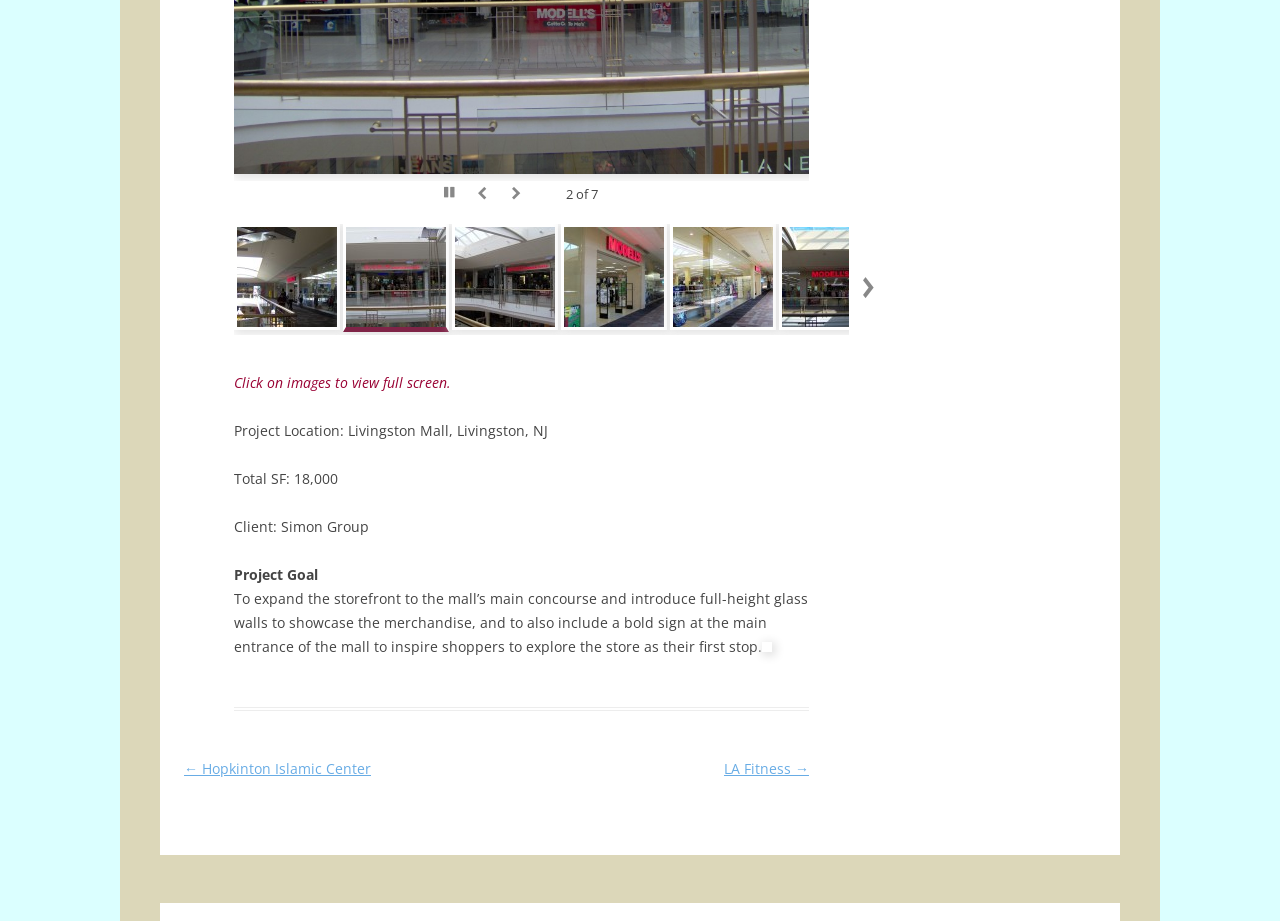Answer briefly with one word or phrase:
Who is the client for this project?

Simon Group